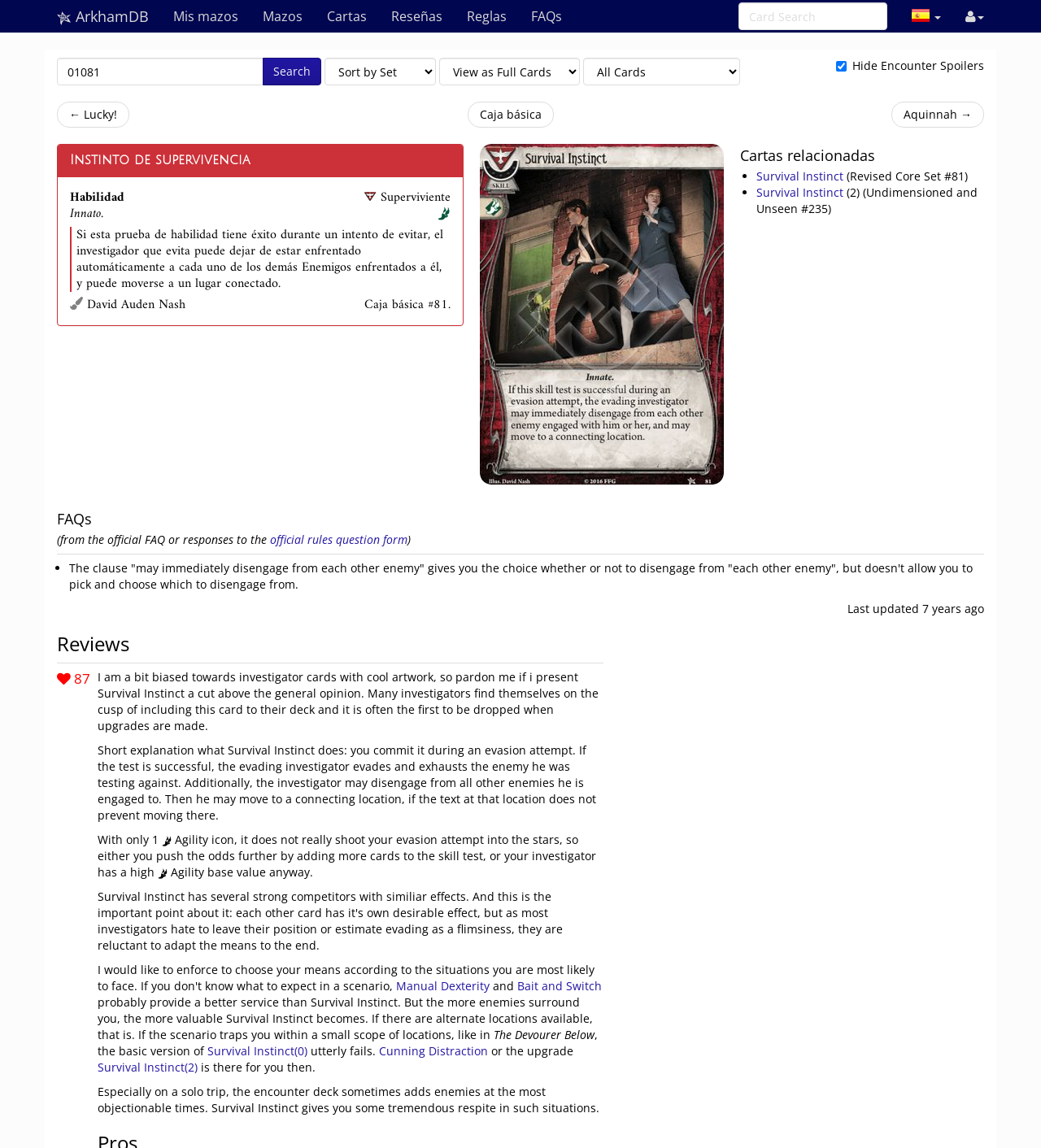Bounding box coordinates are specified in the format (top-left x, top-left y, bottom-right x, bottom-right y). All values are floating point numbers bounded between 0 and 1. Please provide the bounding box coordinate of the region this sentence describes: ← Lucky!

[0.055, 0.089, 0.124, 0.111]